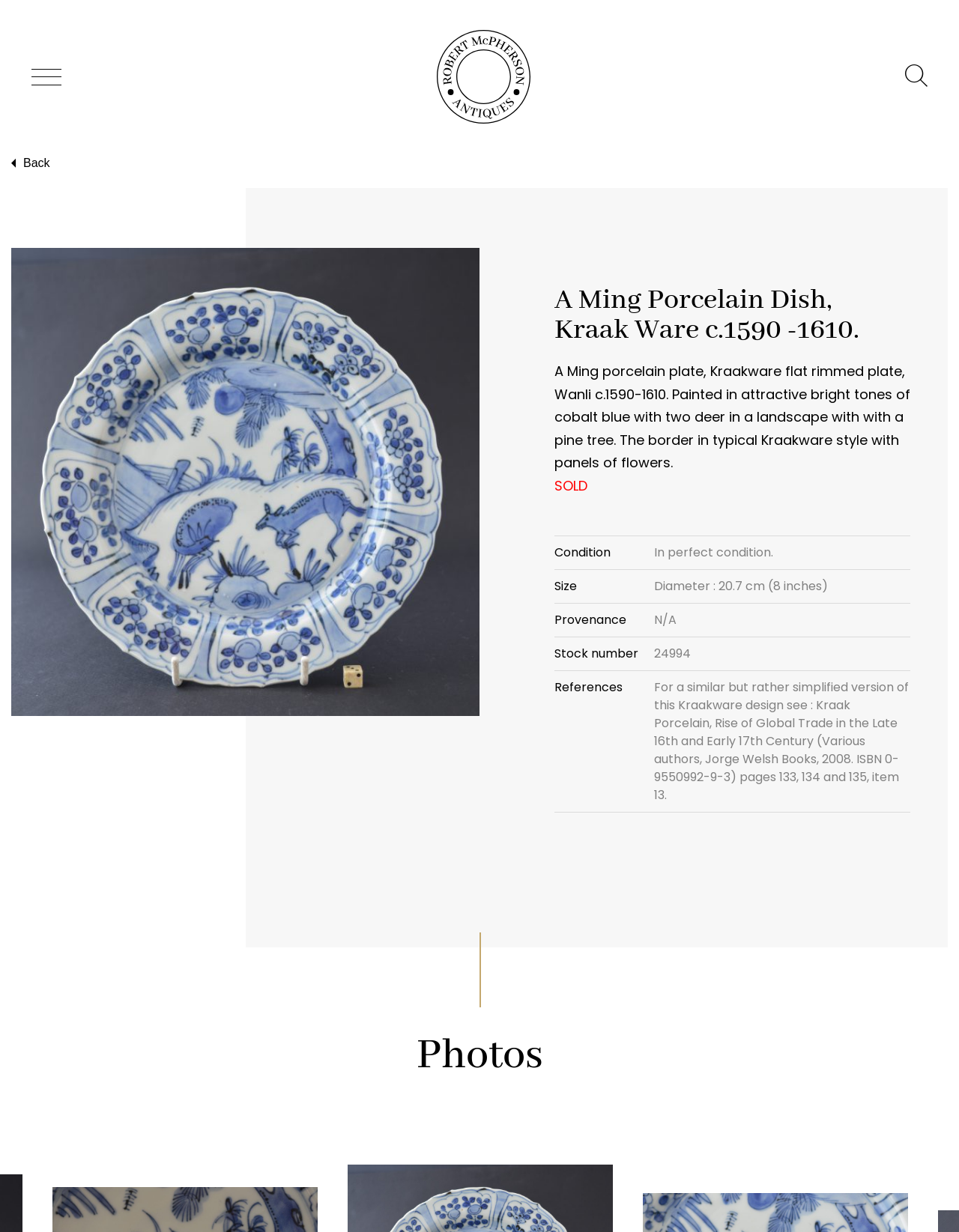Please answer the following question as detailed as possible based on the image: 
What is the stock number of the porcelain plate?

I found the answer by looking at the description list section, where it lists the stock number as '24994'.